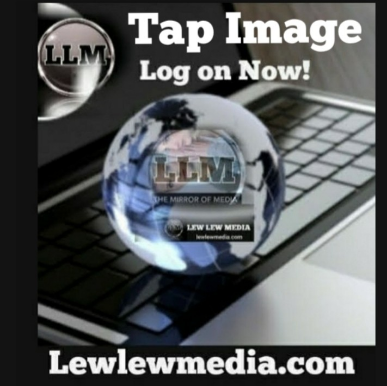What is the web address provided at the bottom of the image?
Look at the webpage screenshot and answer the question with a detailed explanation.

The web address 'Lewlewmedia.com' is included at the bottom of the image, inviting users to explore the digital platform it promotes and potentially log on to access its features and content.